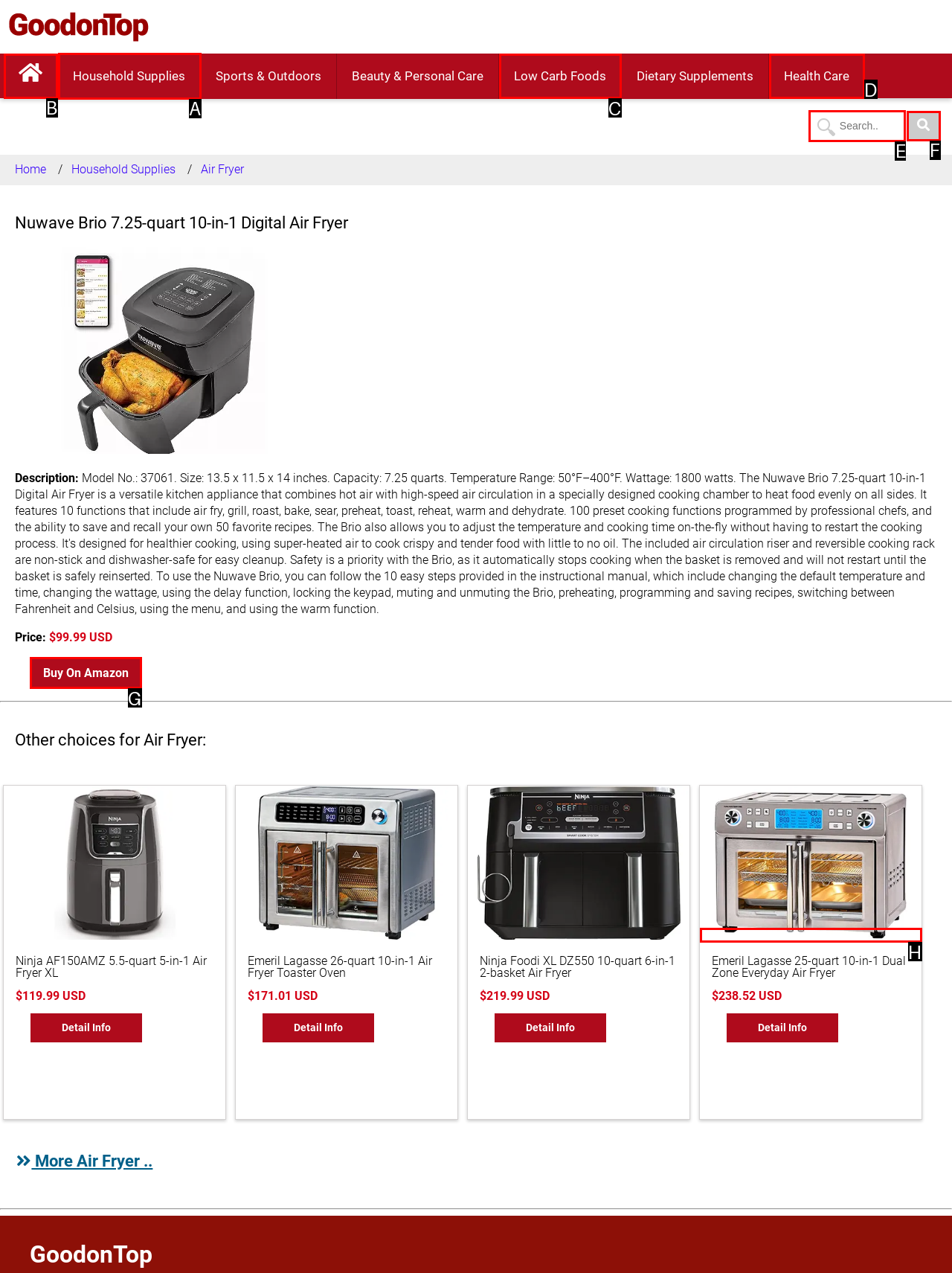Identify the letter of the UI element you should interact with to perform the task: Go to Household Supplies page
Reply with the appropriate letter of the option.

A